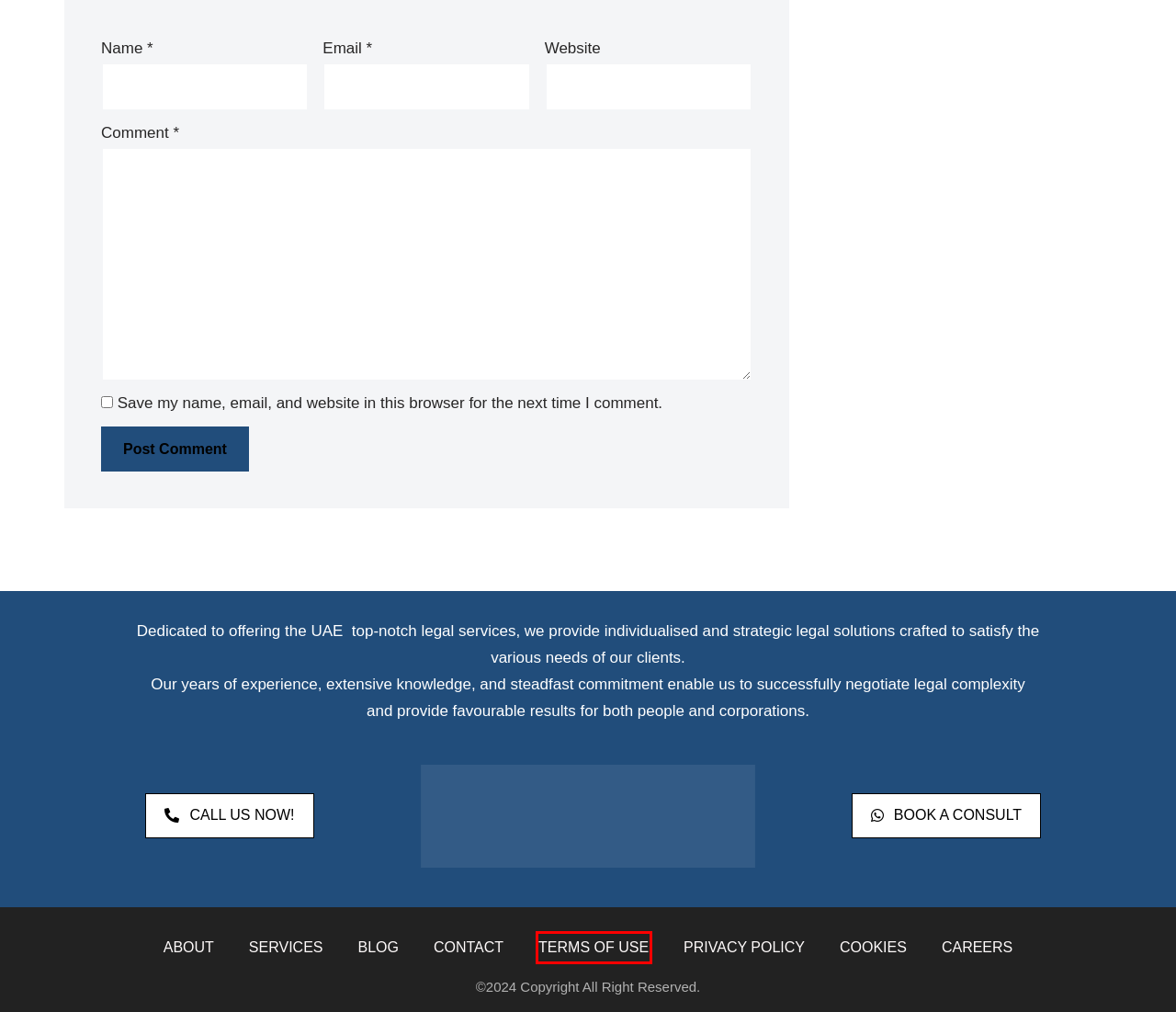Observe the screenshot of a webpage with a red bounding box highlighting an element. Choose the webpage description that accurately reflects the new page after the element within the bounding box is clicked. Here are the candidates:
A. CAREERS - Legal Consultant UAE
B. Blog - Legal Consultant UAE
C. DIFC Law Of Obligations Brief 2024 - Legal Consultant UAE
D. Contact - Legal Consultant UAE
E. Best Legal Consultant In Dubai - UAE Law Services
F. Best Criminal Lawyers In Abu Dhabi - List And Services 2024
G. Cookies Policy - Legal Consultant UAE
H. Terms And Conditions - Legal Consultant UAE

H